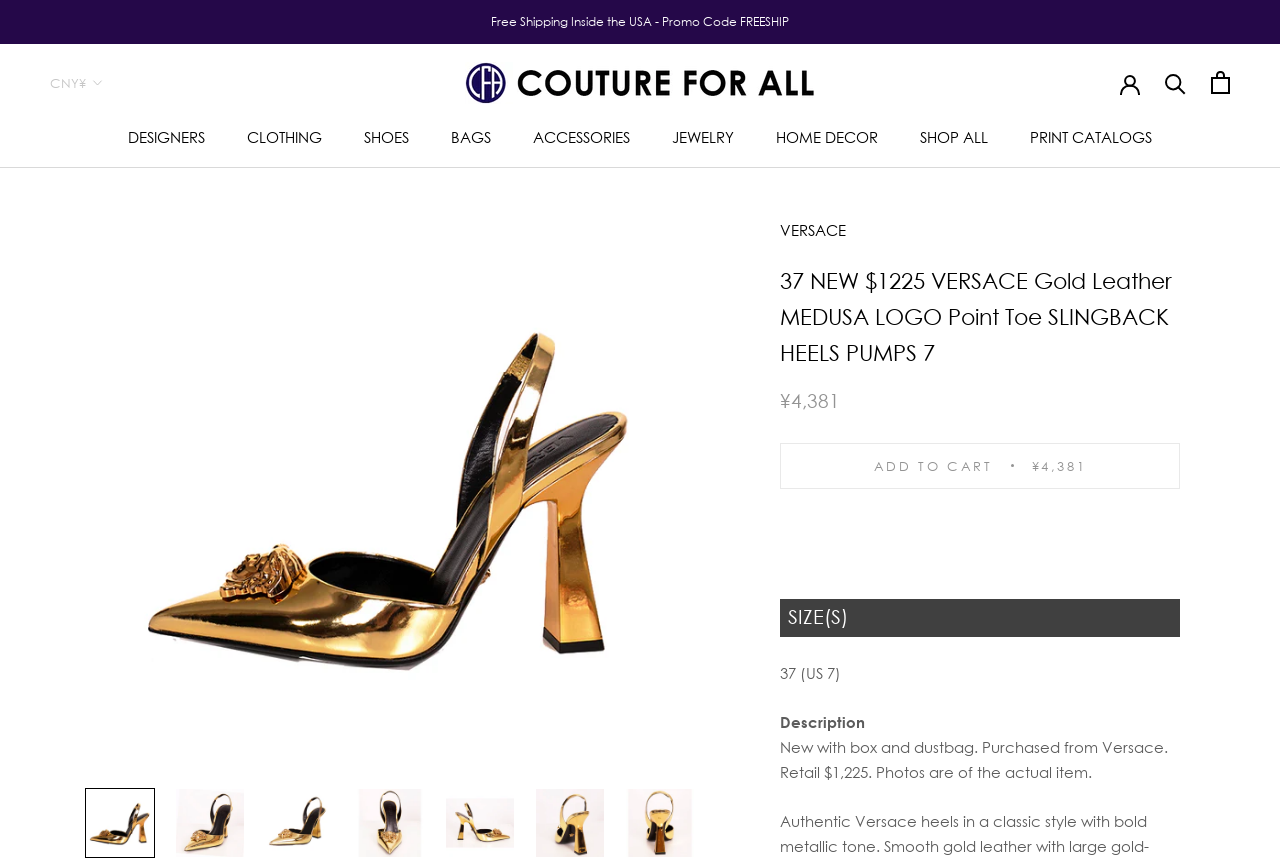Please identify the bounding box coordinates of the element I need to click to follow this instruction: "Change the currency to CNY¥".

[0.039, 0.082, 0.081, 0.112]